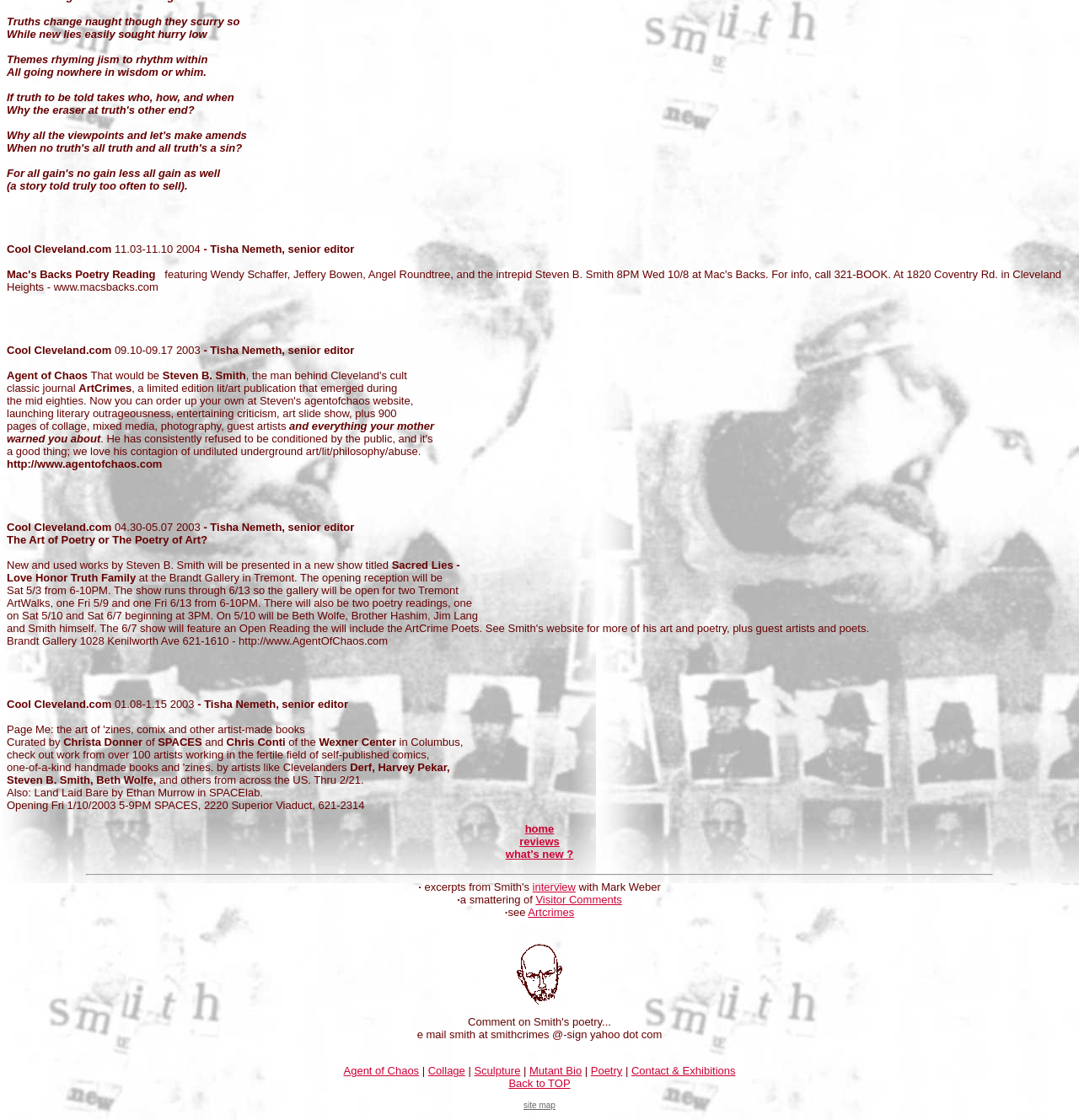What is the name of the publication mentioned on the webpage?
Please use the image to provide a one-word or short phrase answer.

ArtCrimes